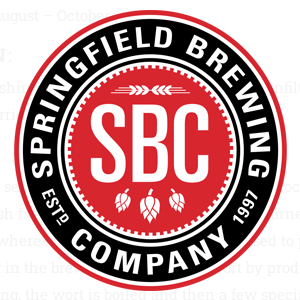Give a one-word or short phrase answer to this question: 
What do the wheat motifs at the top of the logo represent?

Brewing process